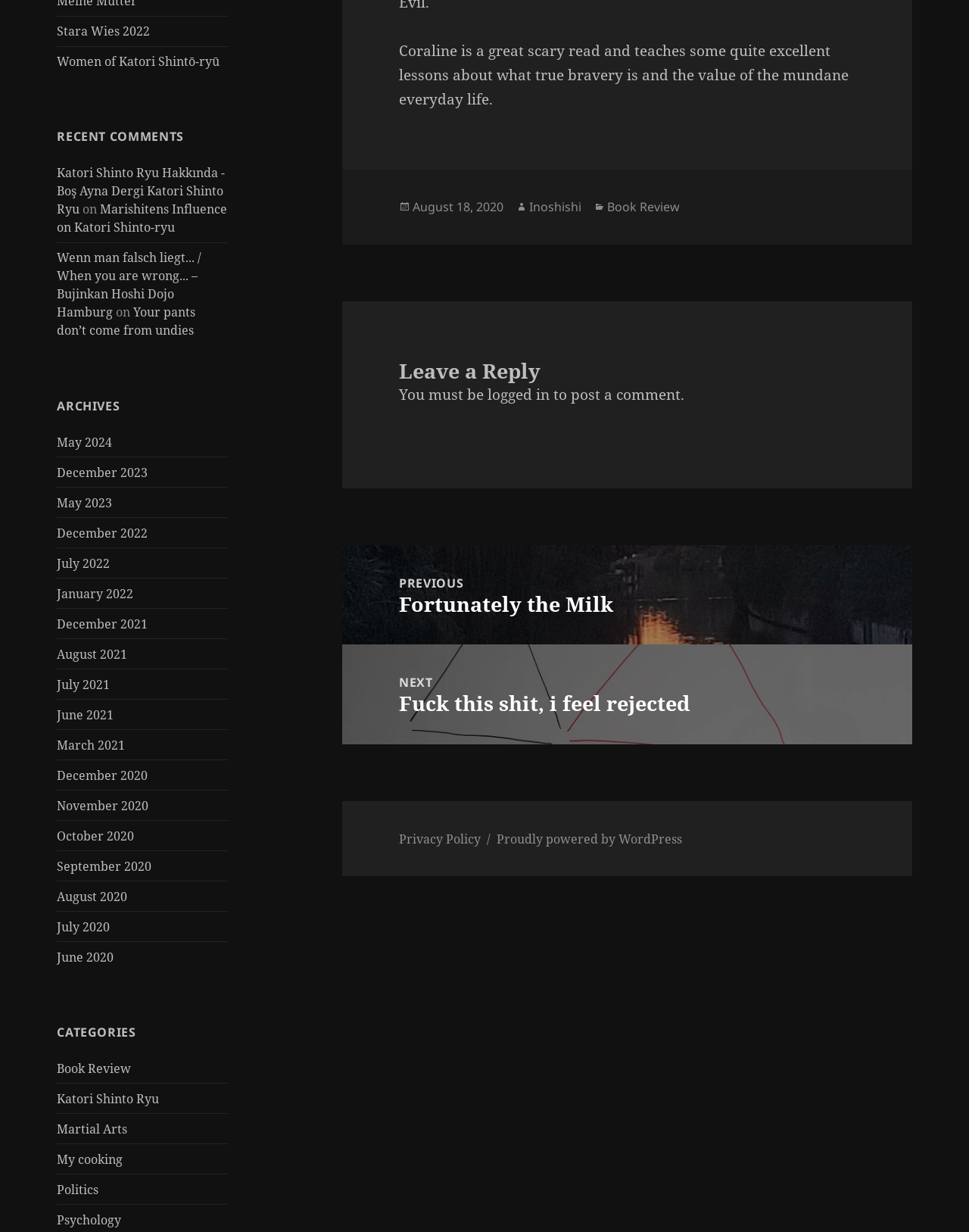Given the element description: "Inoshishi", predict the bounding box coordinates of the UI element it refers to, using four float numbers between 0 and 1, i.e., [left, top, right, bottom].

[0.546, 0.161, 0.6, 0.175]